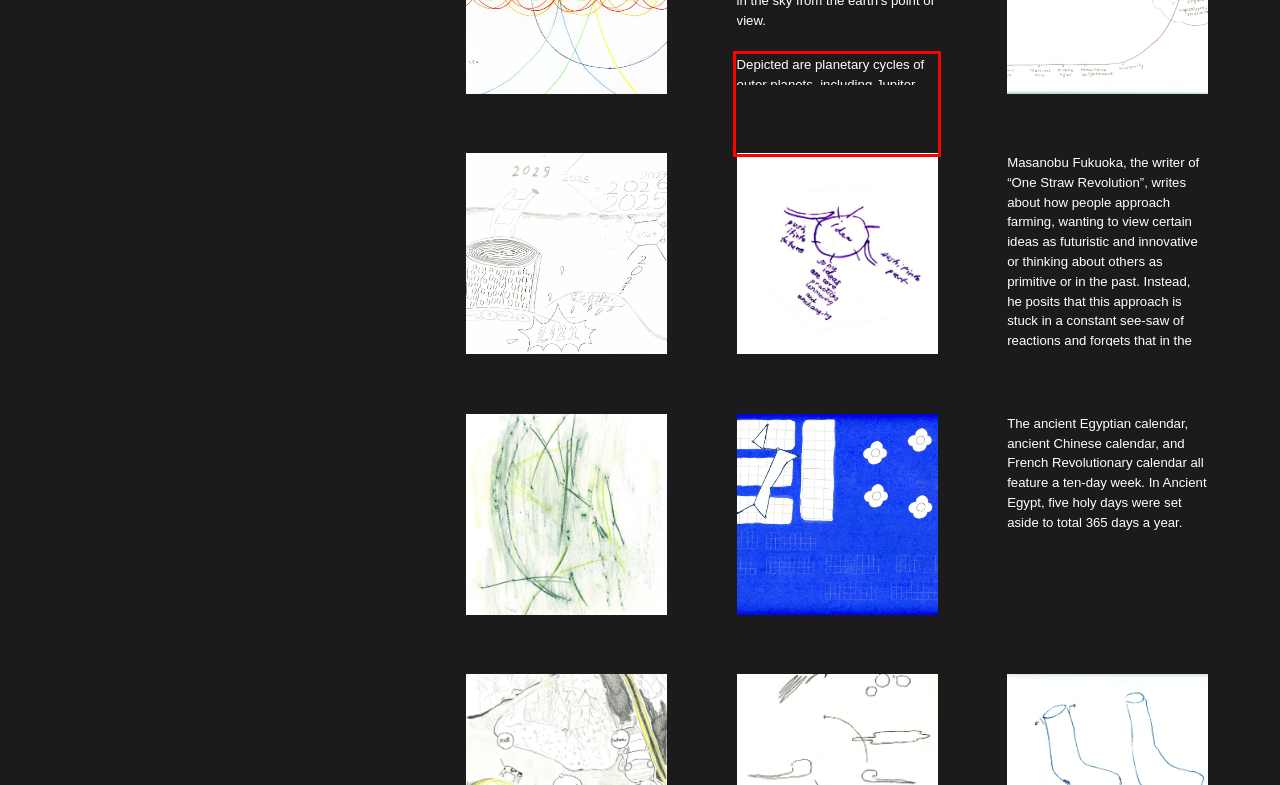Using the provided screenshot of a webpage, recognize the text inside the red rectangle bounding box by performing OCR.

Depicted are planetary cycles of outer planets, including Jupiter, Saturn, Uranus, Neptune, and Pluto. Each notch is ten years (with an exception to a 1975).